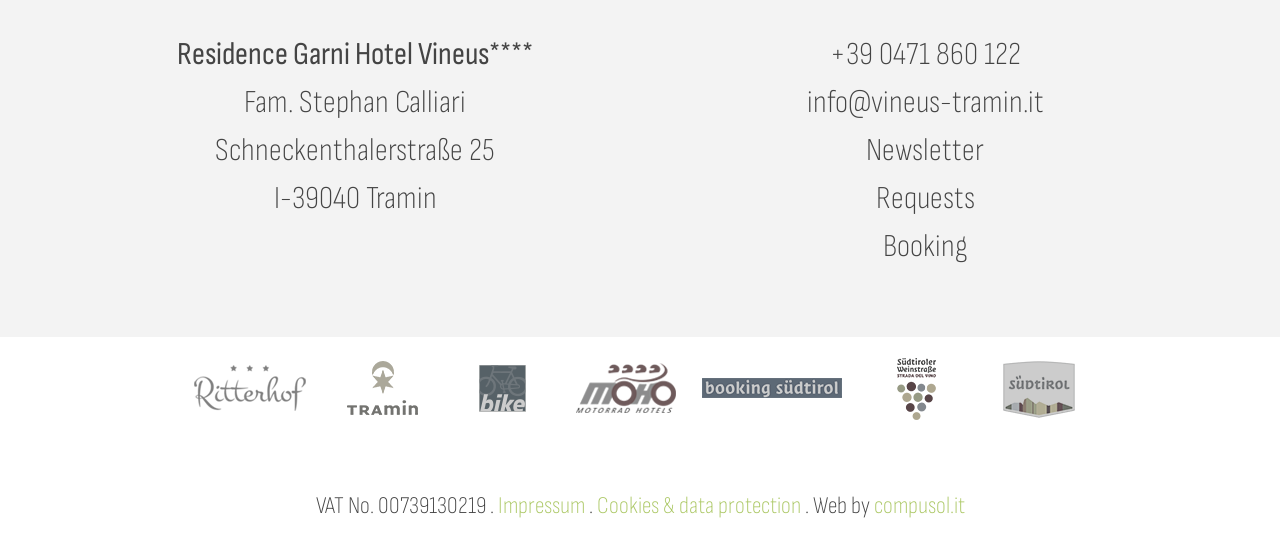Please determine the bounding box coordinates of the area that needs to be clicked to complete this task: 'Send an email to the hotel'. The coordinates must be four float numbers between 0 and 1, formatted as [left, top, right, bottom].

[0.63, 0.152, 0.815, 0.224]